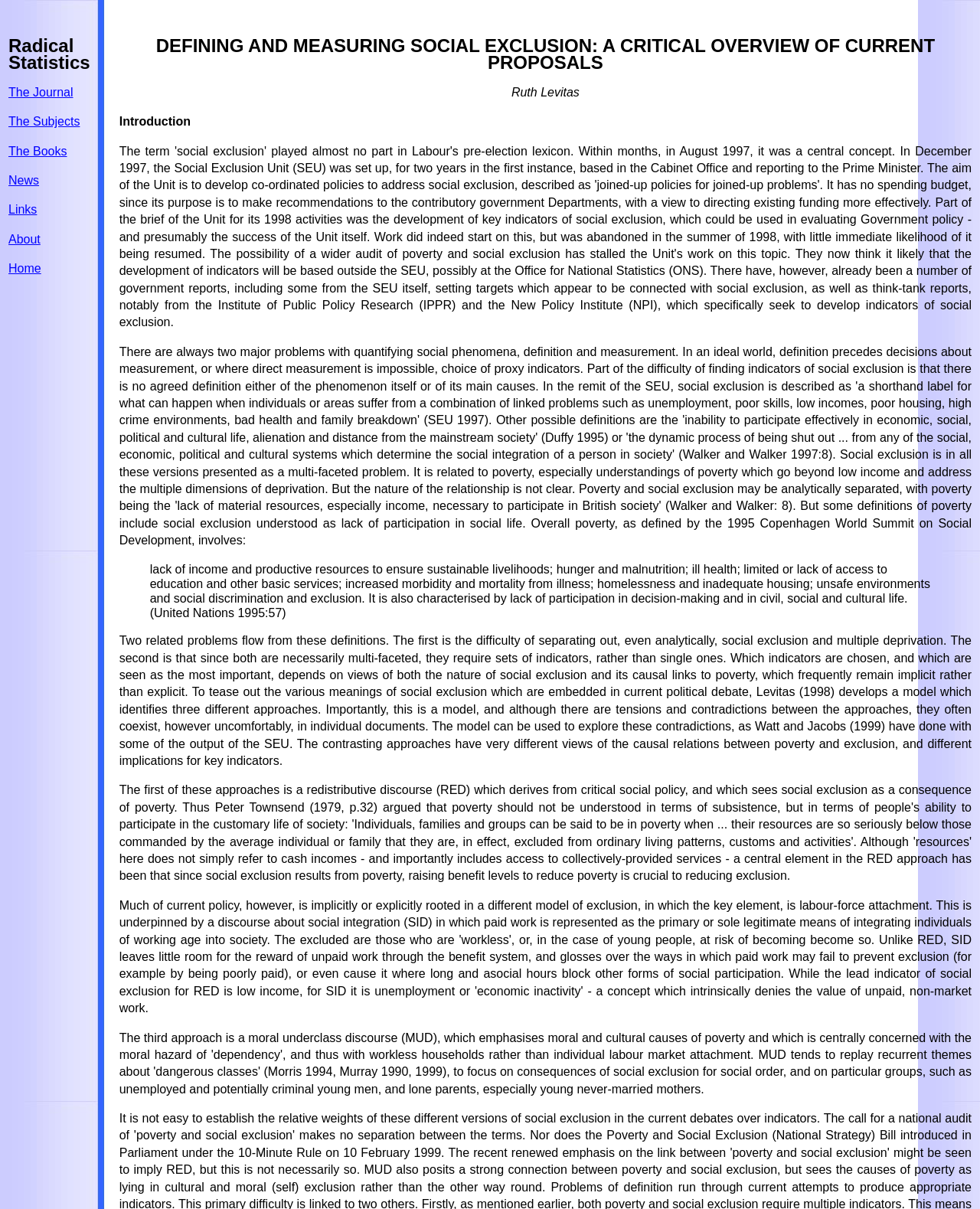What is the y-coordinate of the blockquote element?
Offer a detailed and full explanation in response to the question.

I found the blockquote element with ID 36, which has a bounding box with coordinates [0.153, 0.465, 0.96, 0.513]. The y-coordinate of the top of the blockquote element is 0.465.